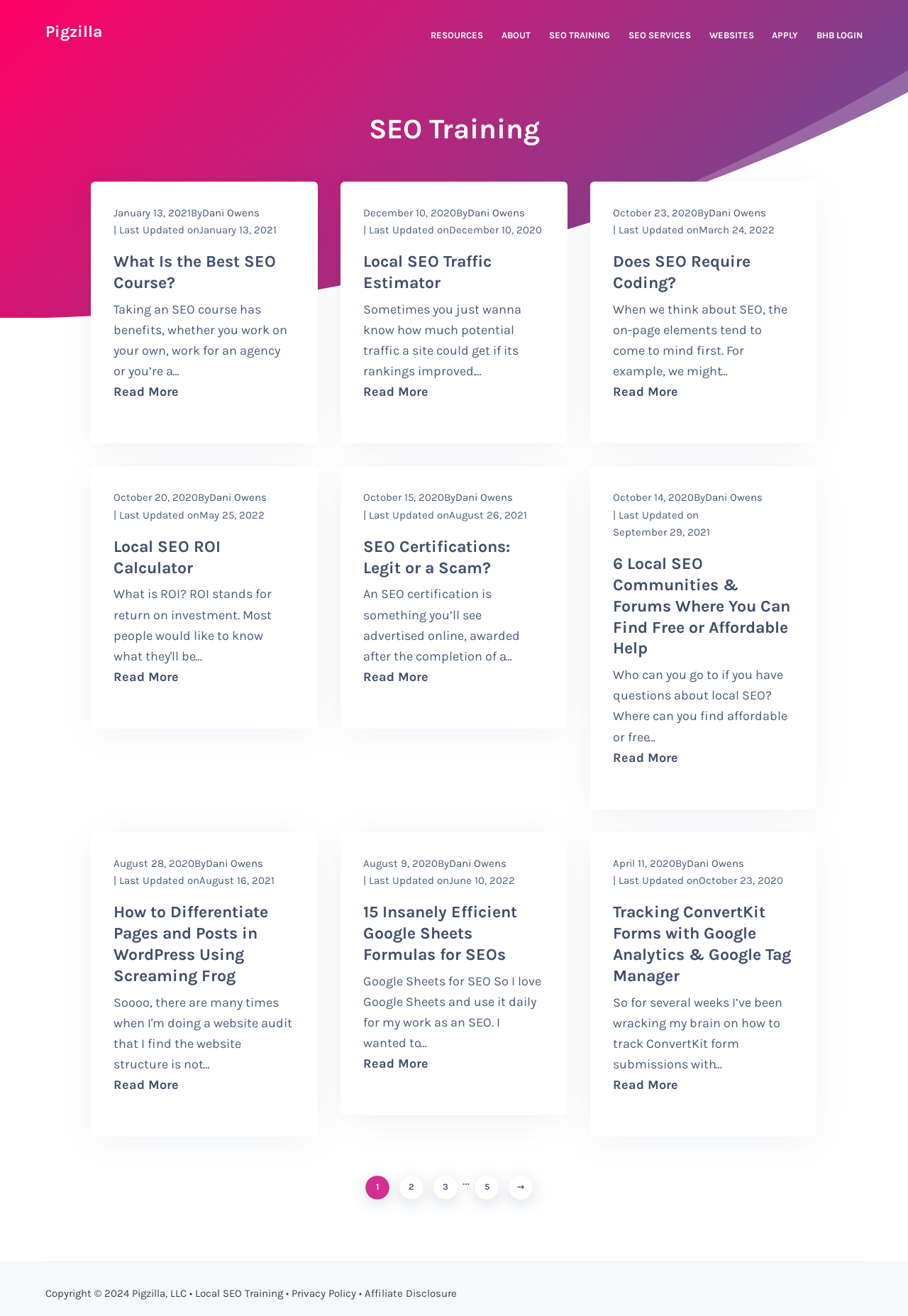Determine the bounding box coordinates of the element's region needed to click to follow the instruction: "Click on the 'RESOURCES' link". Provide these coordinates as four float numbers between 0 and 1, formatted as [left, top, right, bottom].

[0.474, 0.021, 0.532, 0.033]